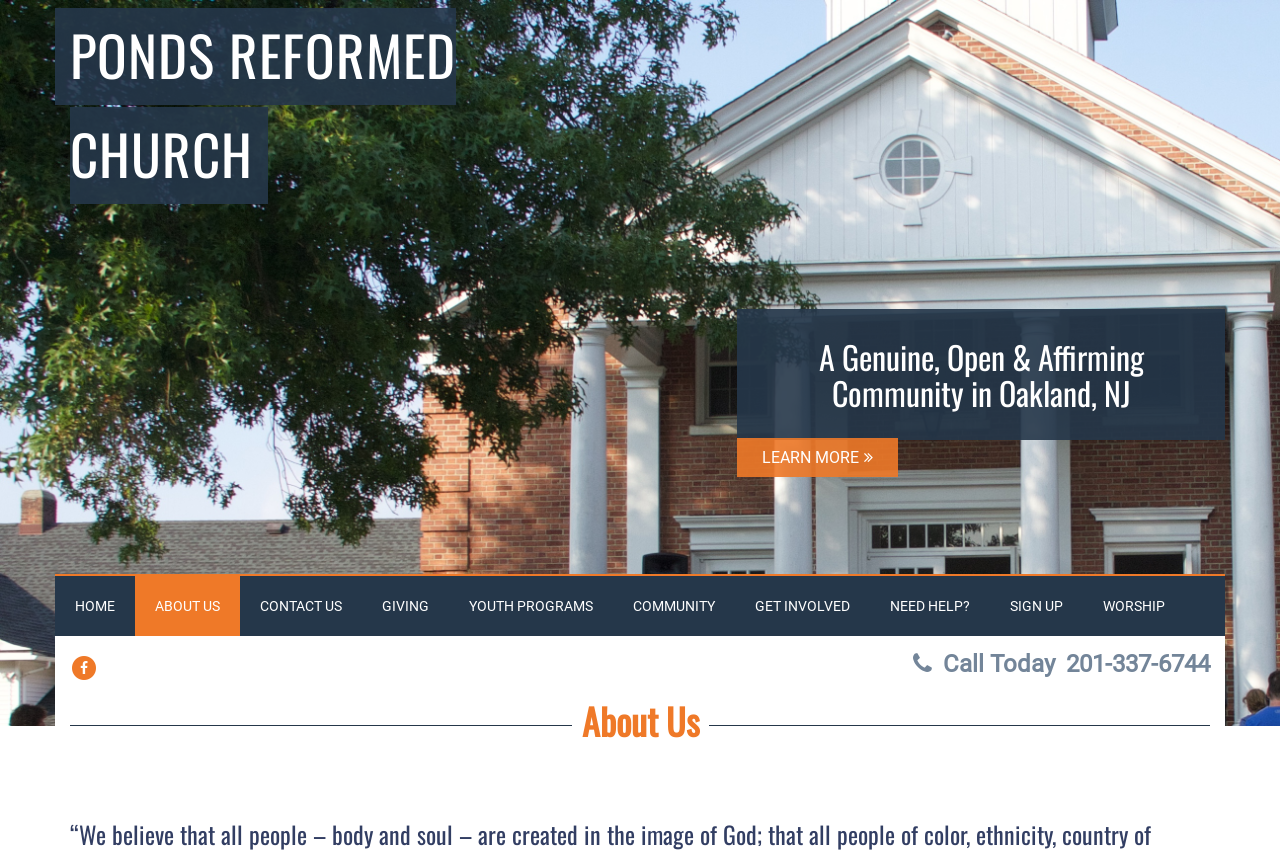Please identify the bounding box coordinates of the element's region that needs to be clicked to fulfill the following instruction: "Contact the church". The bounding box coordinates should consist of four float numbers between 0 and 1, i.e., [left, top, right, bottom].

[0.188, 0.678, 0.283, 0.748]